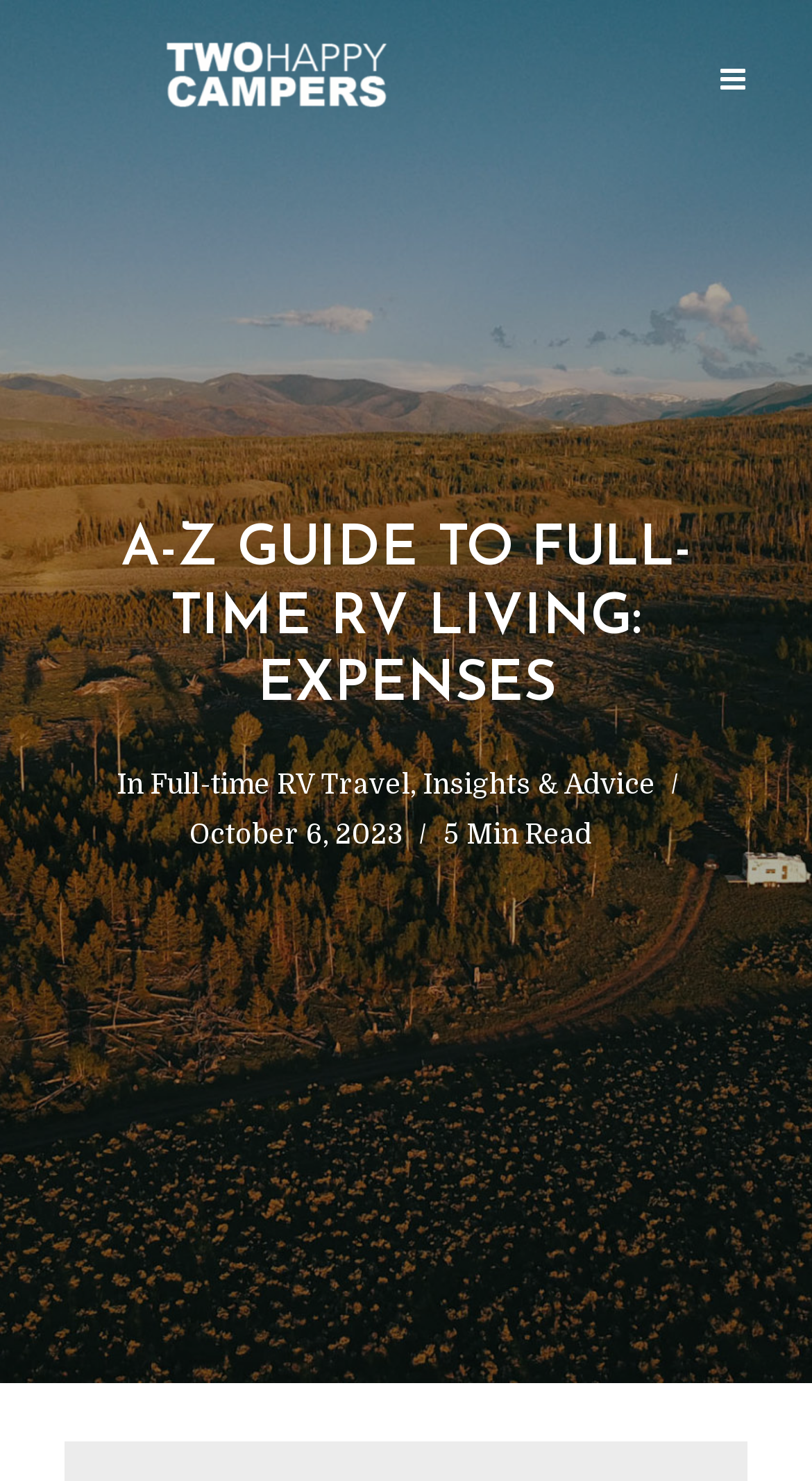How long does it take to read the article?
Please answer the question with as much detail and depth as you can.

The layout table with the static text '5 Min Read' suggests that the article can be read in 5 minutes.